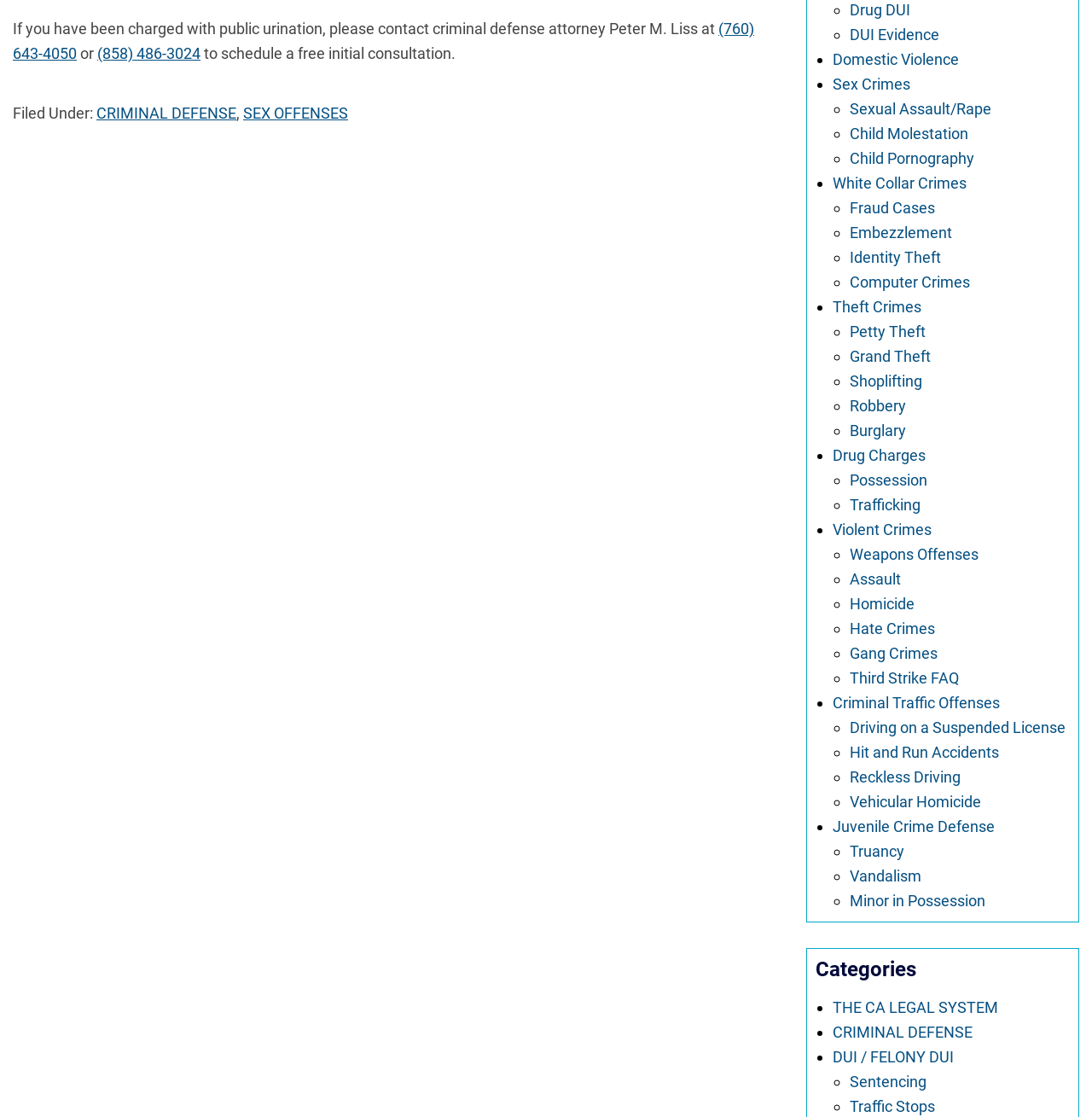Please identify the bounding box coordinates of the element's region that should be clicked to execute the following instruction: "Learn more about child molestation charges". The bounding box coordinates must be four float numbers between 0 and 1, i.e., [left, top, right, bottom].

[0.778, 0.112, 0.887, 0.128]